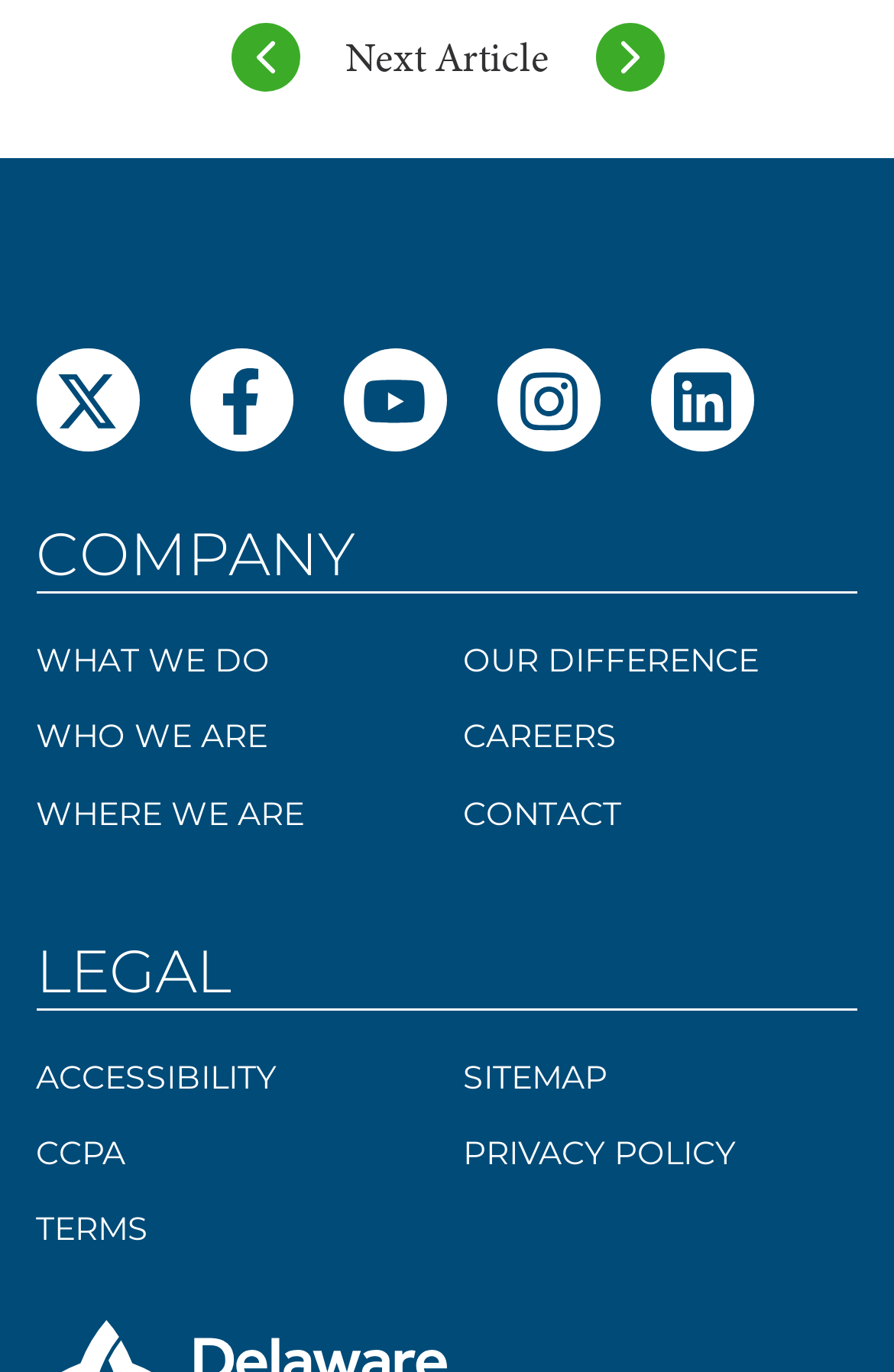Answer the question using only a single word or phrase: 
What is the last link in the 'Compant Navigation' section?

CONTACT